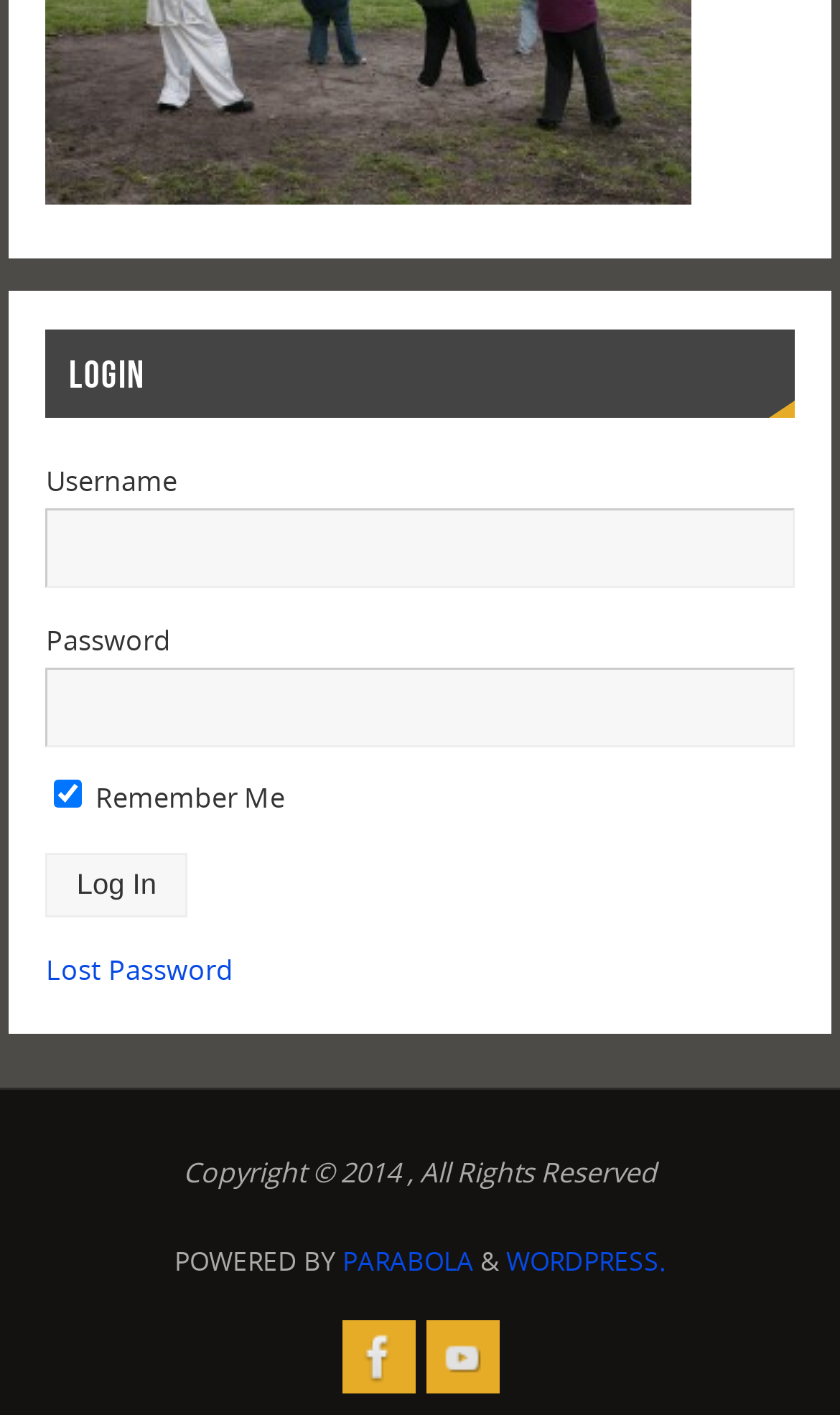How many social media links are there?
Respond to the question with a well-detailed and thorough answer.

I found two link elements with images, one with the text 'Facebook' and another with the text 'YouTube', which are likely social media links.